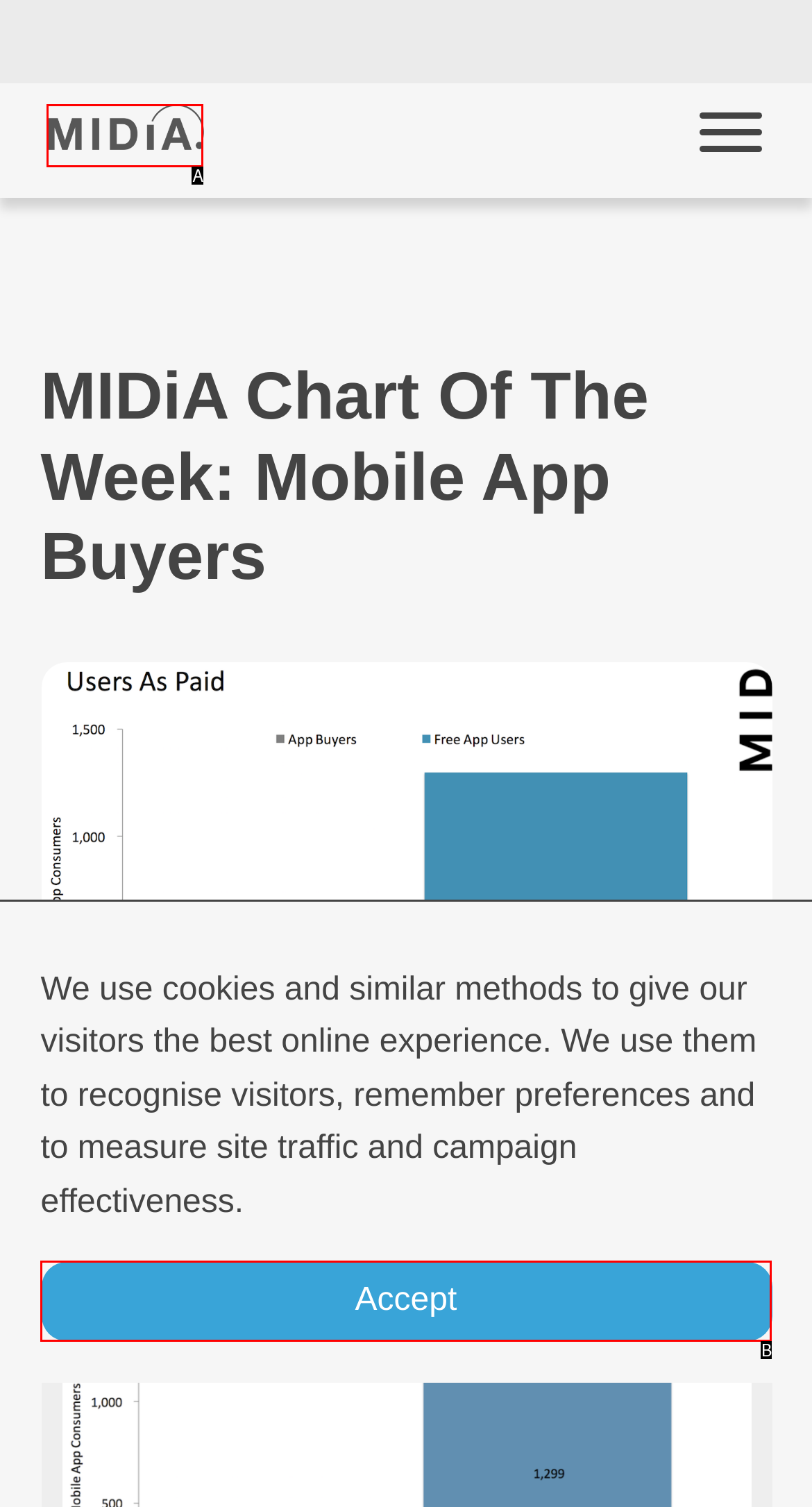Look at the description: Accept
Determine the letter of the matching UI element from the given choices.

B